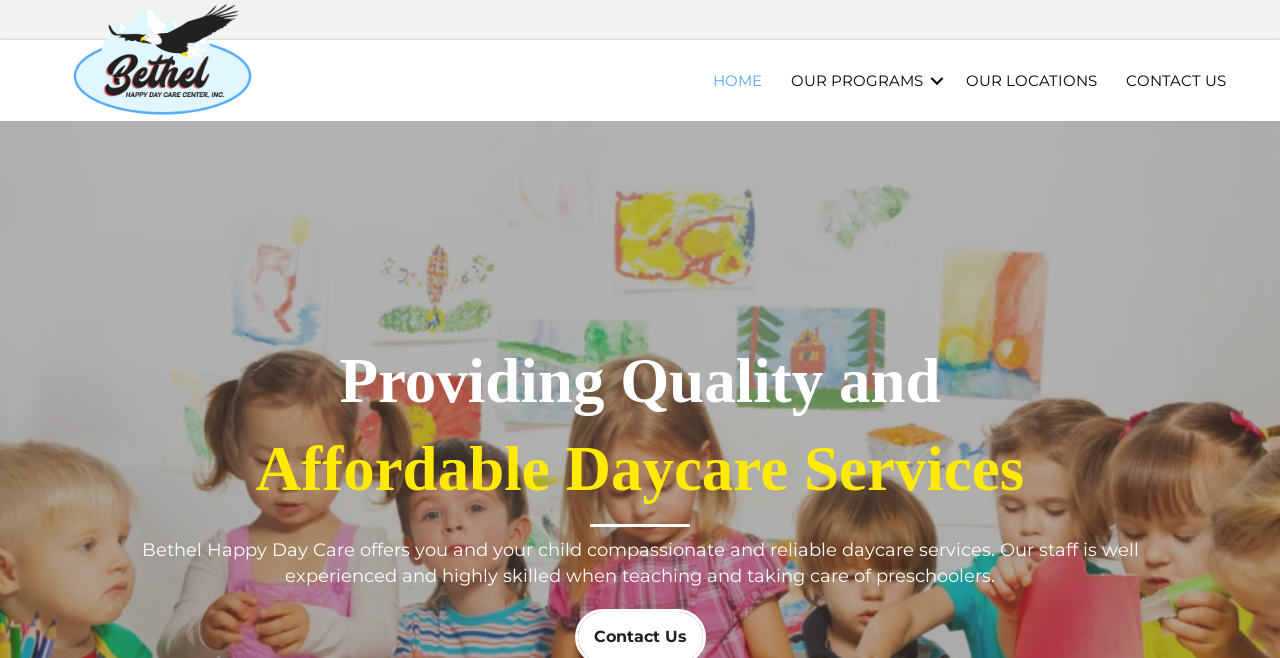Articulate a detailed summary of the webpage's content and design.

The webpage is about Bethel Happy Day Care, a multicultural daycare located in Fort McMurray, AB. At the top left corner, there is a logo image with a corresponding link. To the right of the logo, there are four navigation links: "HOME", "OUR PROGRAMS", "OUR LOCATIONS", and "CONTACT US", which are aligned horizontally.

Below the navigation links, there is a prominent heading that reads "Providing Quality and Affordable Daycare Services". Underneath the heading, there is a paragraph of text that describes the daycare's services, stating that they offer compassionate and reliable care with experienced and skilled staff.

Overall, the webpage has a simple and clean layout, with a clear focus on presenting information about the daycare's services and programs.